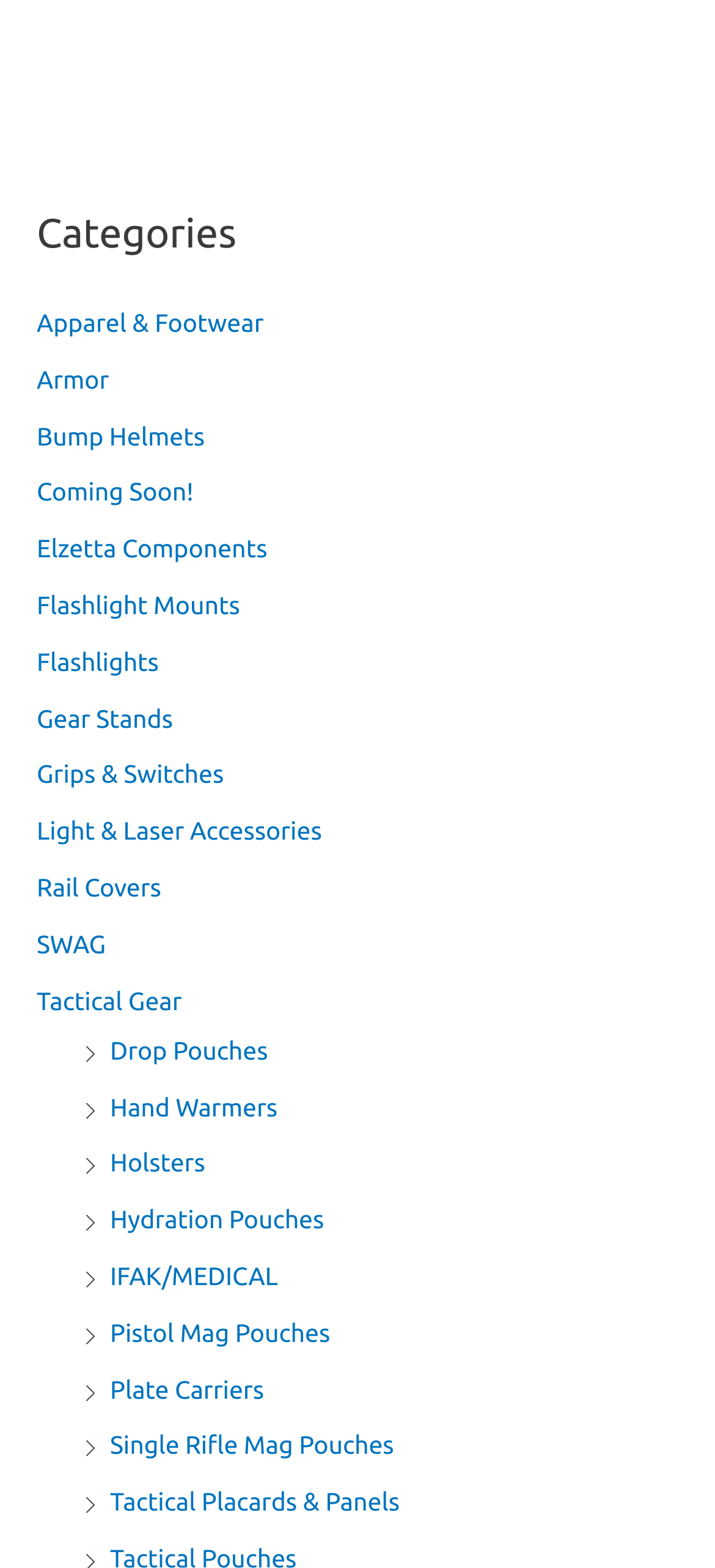Can you determine the bounding box coordinates of the area that needs to be clicked to fulfill the following instruction: "Explore Tactical Gear"?

[0.051, 0.628, 0.254, 0.647]